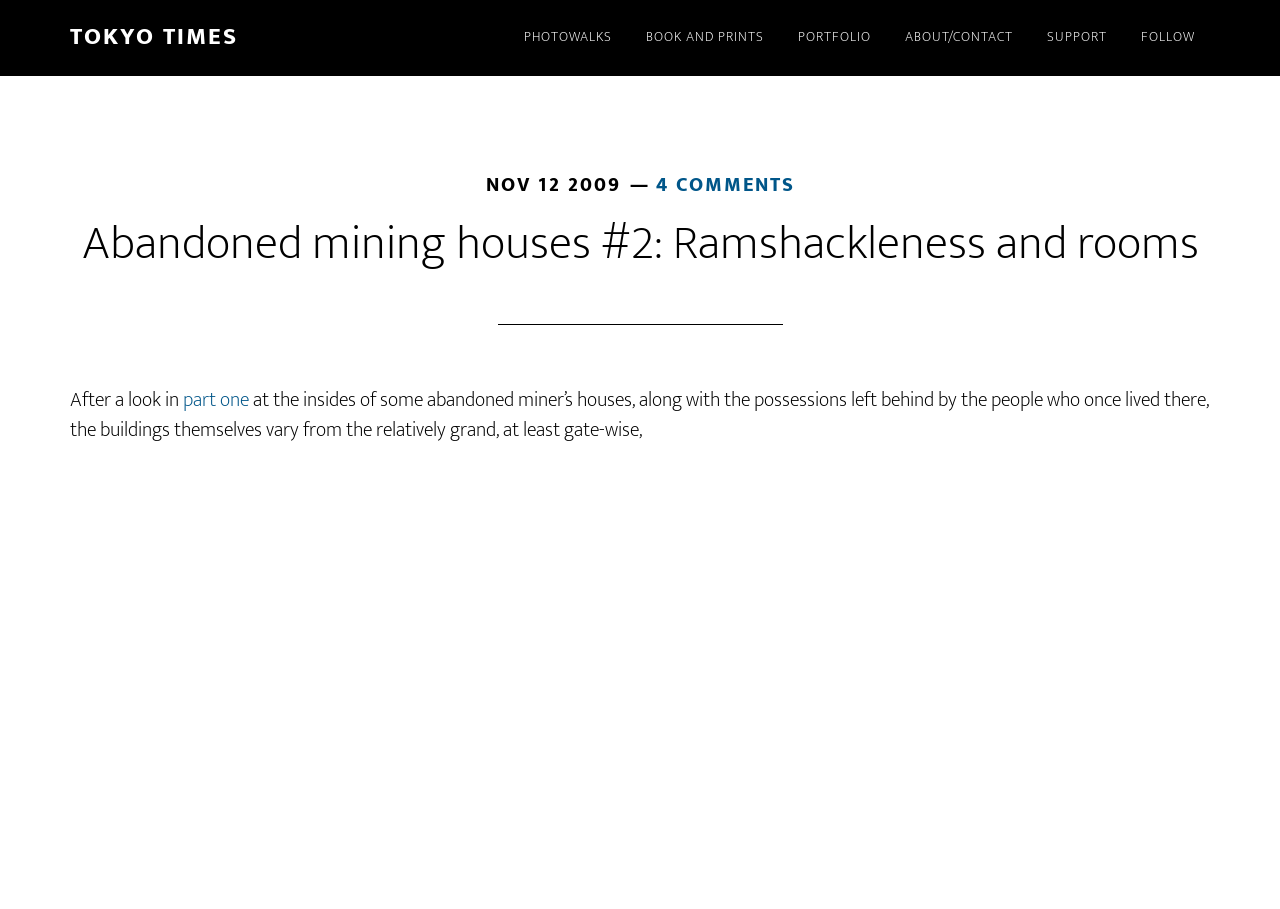Pinpoint the bounding box coordinates of the element you need to click to execute the following instruction: "go to photowalks". The bounding box should be represented by four float numbers between 0 and 1, in the format [left, top, right, bottom].

[0.398, 0.0, 0.49, 0.084]